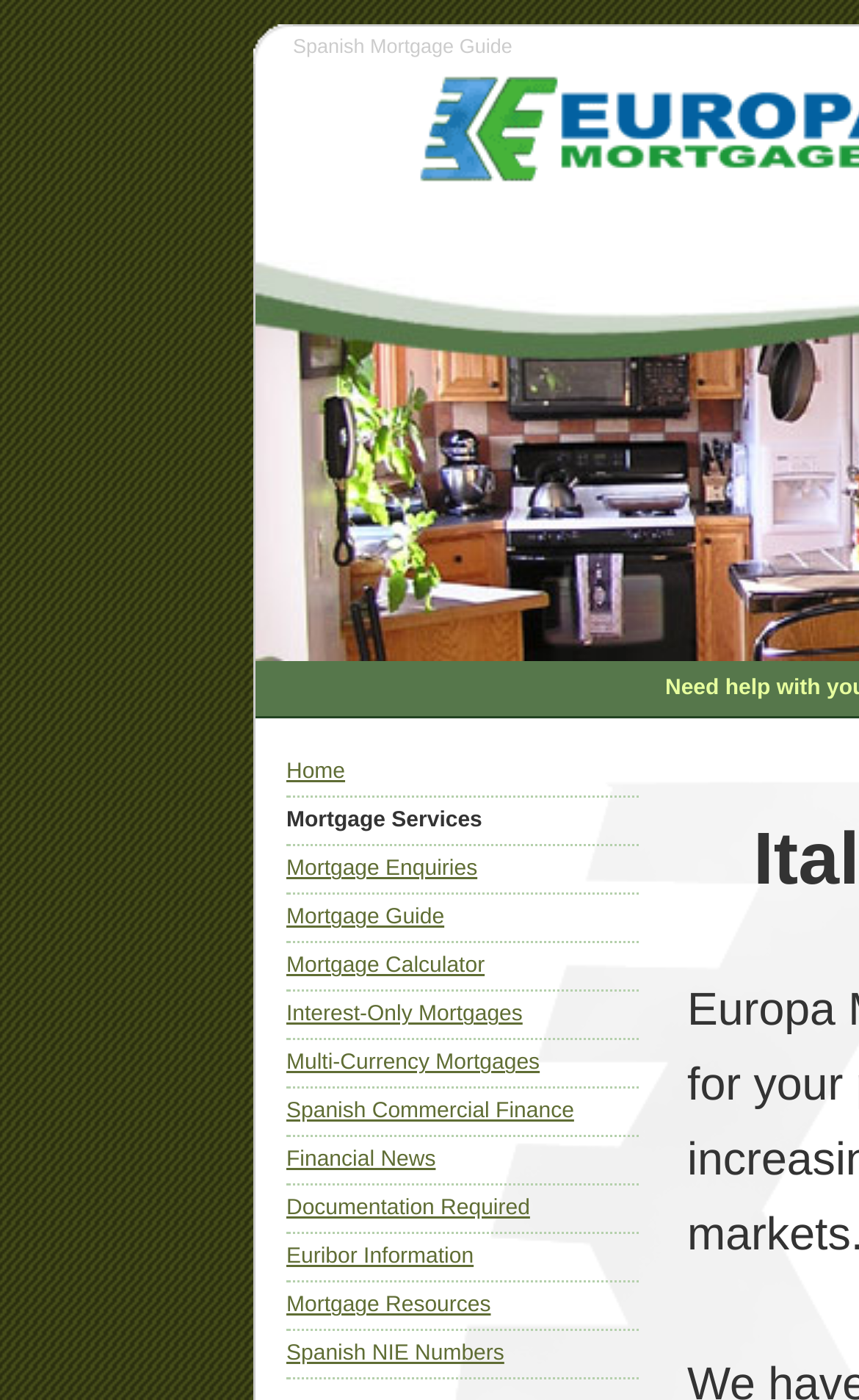Could you determine the bounding box coordinates of the clickable element to complete the instruction: "Click on Home"? Provide the coordinates as four float numbers between 0 and 1, i.e., [left, top, right, bottom].

[0.333, 0.543, 0.402, 0.561]